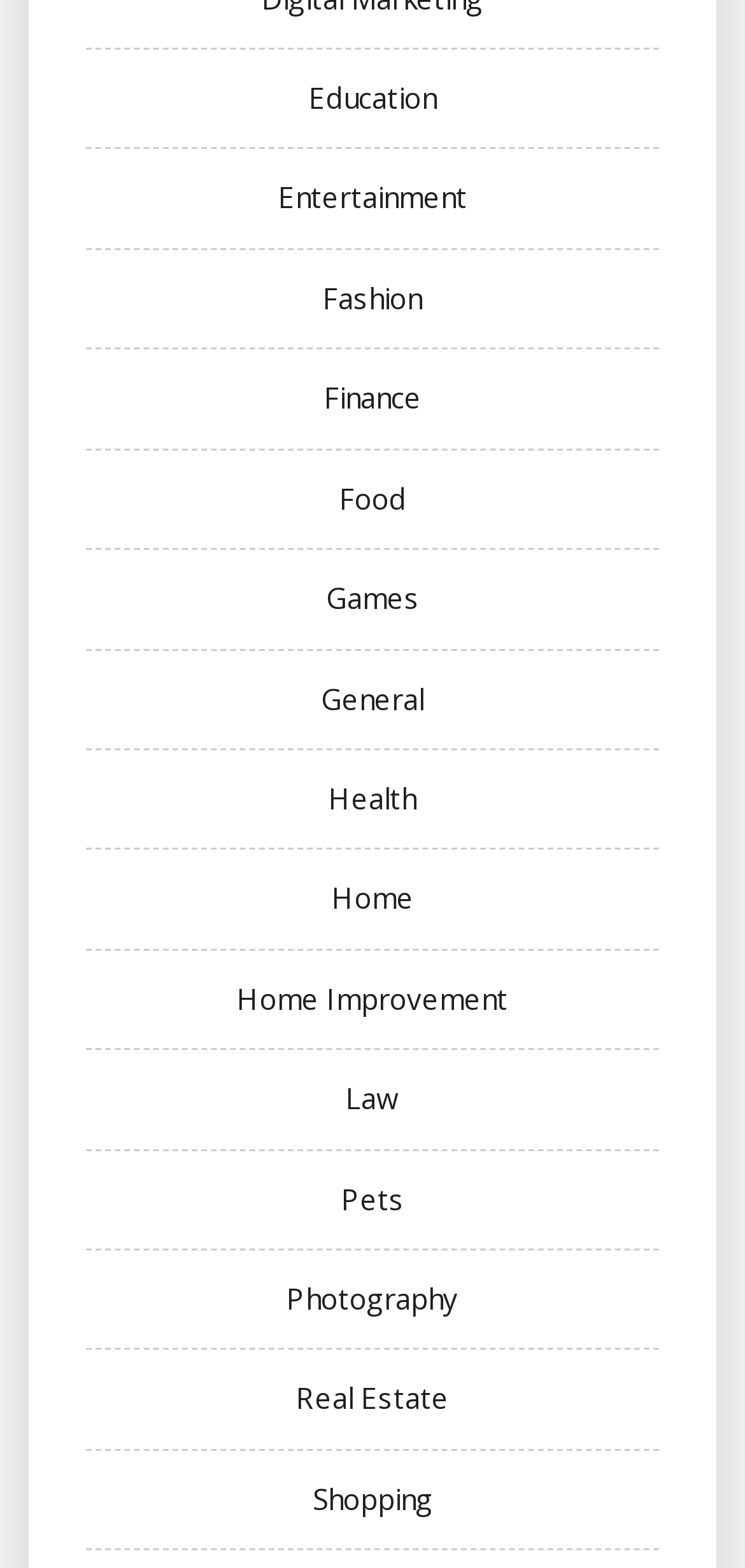Could you provide the bounding box coordinates for the portion of the screen to click to complete this instruction: "Browse Education"?

[0.414, 0.05, 0.586, 0.074]